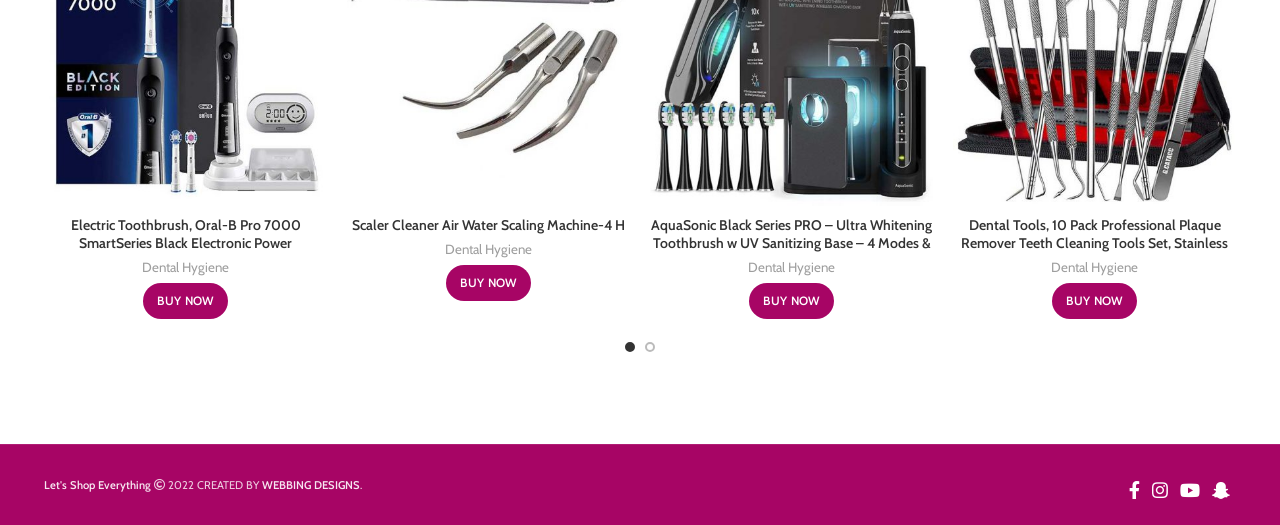Please specify the bounding box coordinates of the area that should be clicked to accomplish the following instruction: "Buy Electric Toothbrush, Oral-B Pro 7000 SmartSeries Black Electronic Power Rechargeable Toothbrush with Bluetooth Connectivity Powered by Braun, 8 Piece Set". The coordinates should consist of four float numbers between 0 and 1, i.e., [left, top, right, bottom].

[0.112, 0.54, 0.178, 0.608]